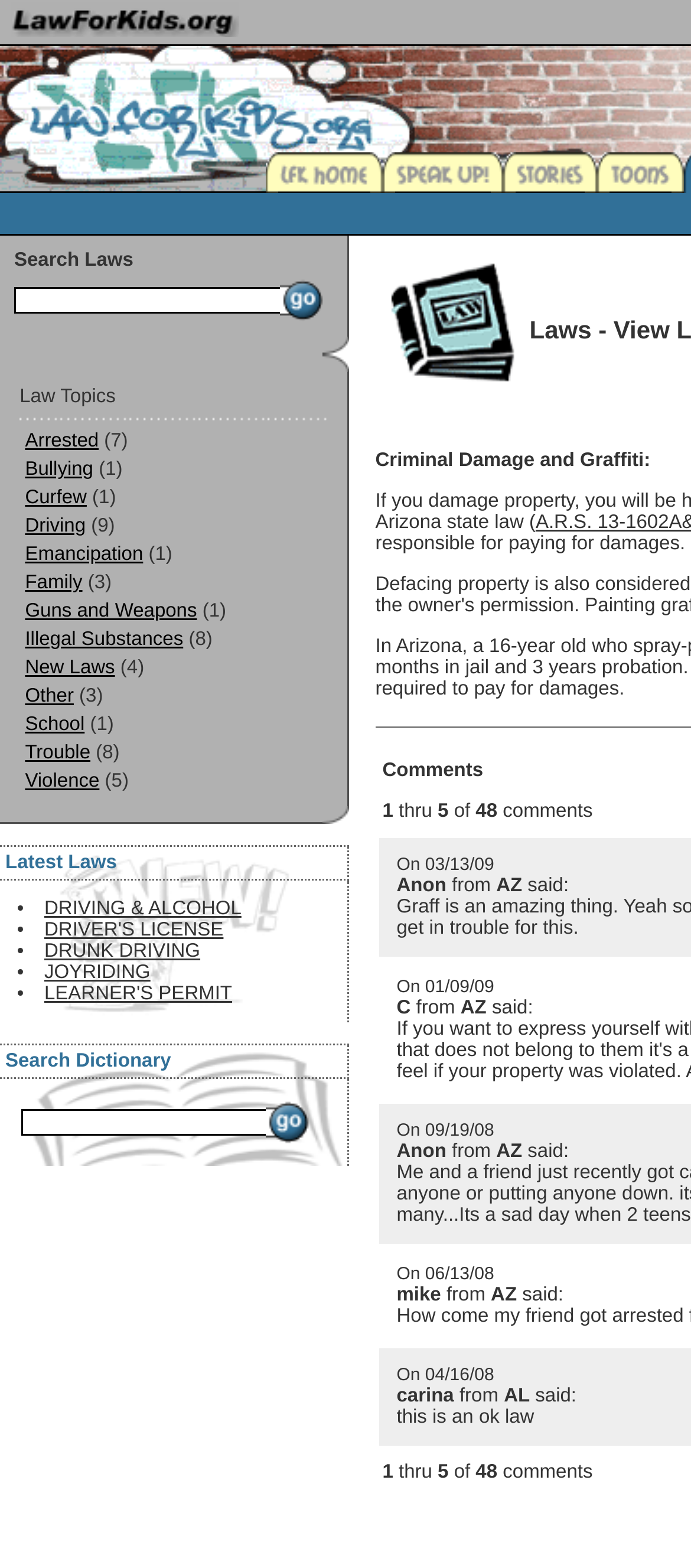Answer succinctly with a single word or phrase:
What is the name of the first link in the top navigation bar?

LFK Home